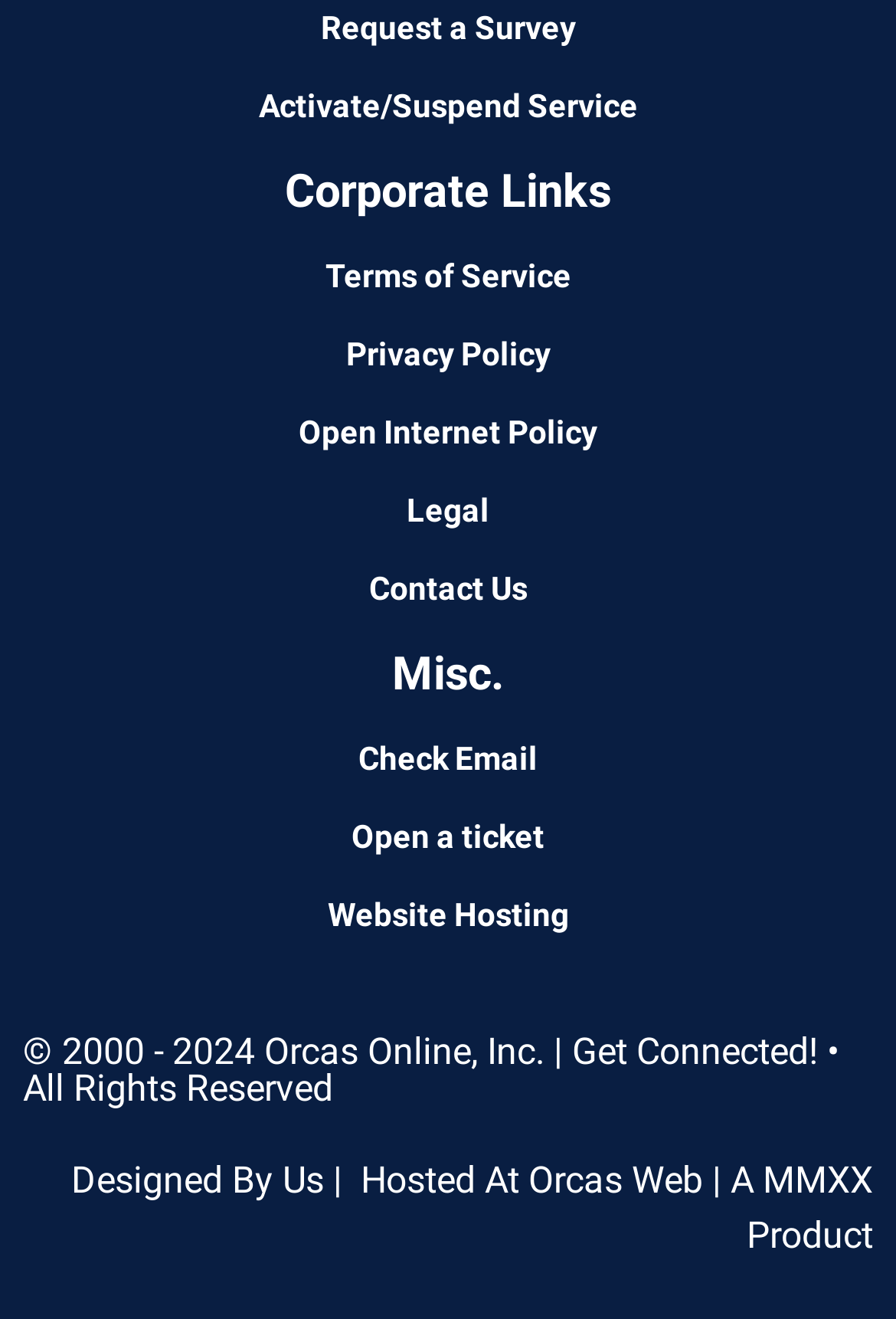Could you specify the bounding box coordinates for the clickable section to complete the following instruction: "Open a ticket"?

[0.392, 0.62, 0.608, 0.648]